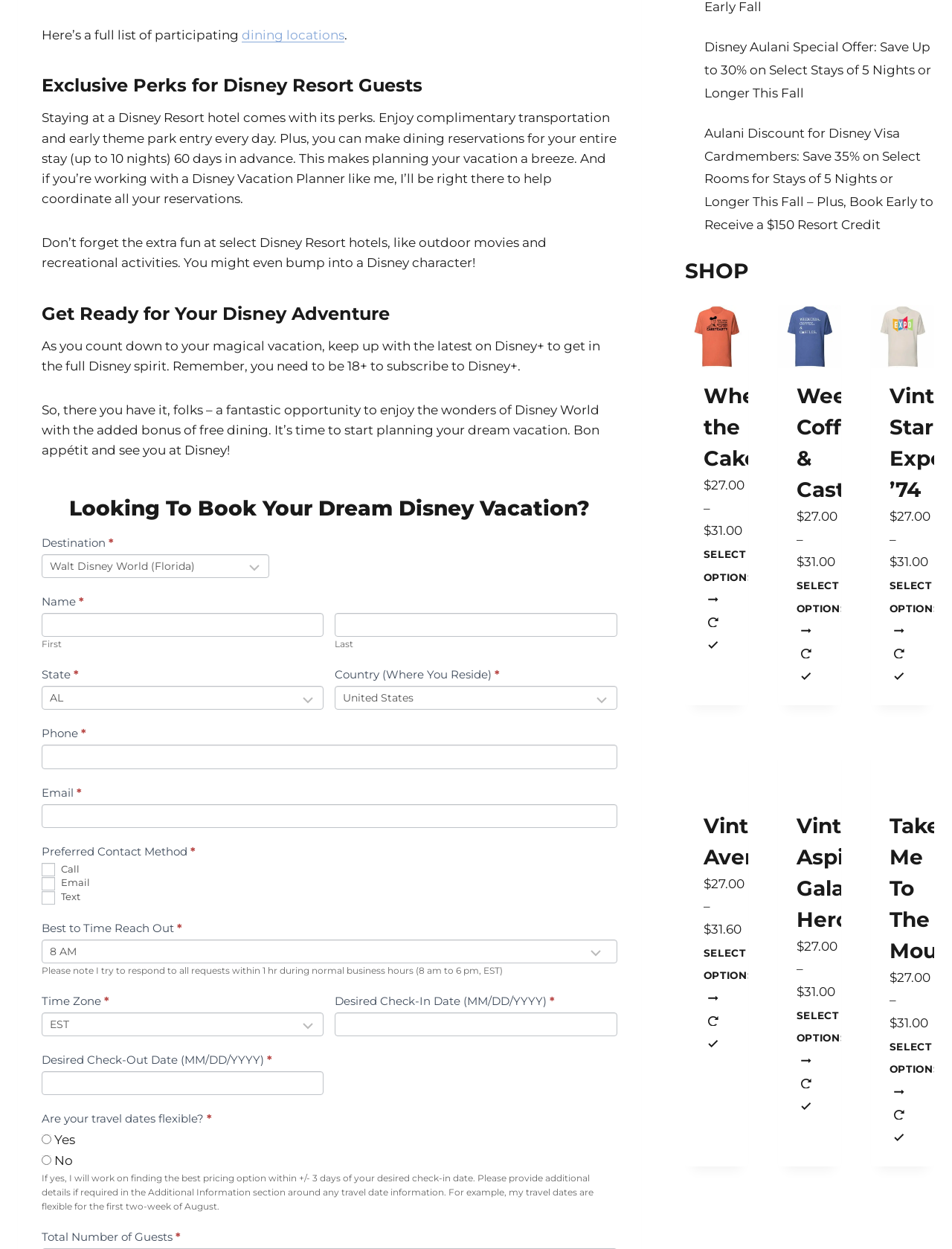Locate the bounding box coordinates of the element that needs to be clicked to carry out the instruction: "Choose a preferred contact method". The coordinates should be given as four float numbers ranging from 0 to 1, i.e., [left, top, right, bottom].

[0.044, 0.691, 0.648, 0.724]